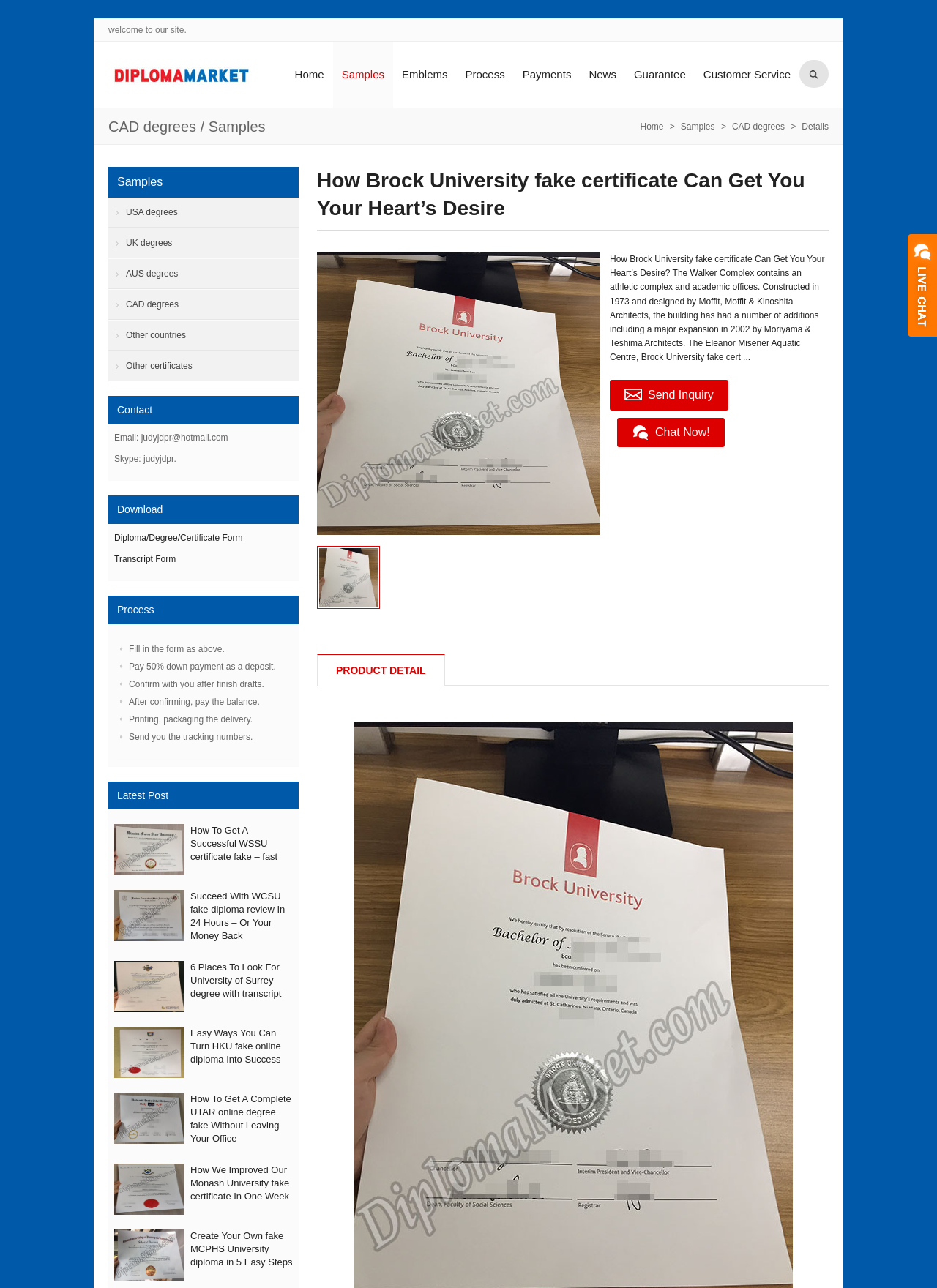Respond with a single word or phrase to the following question: What are the different types of degrees offered on the website?

USA, UK, AUS, CAD, Other countries